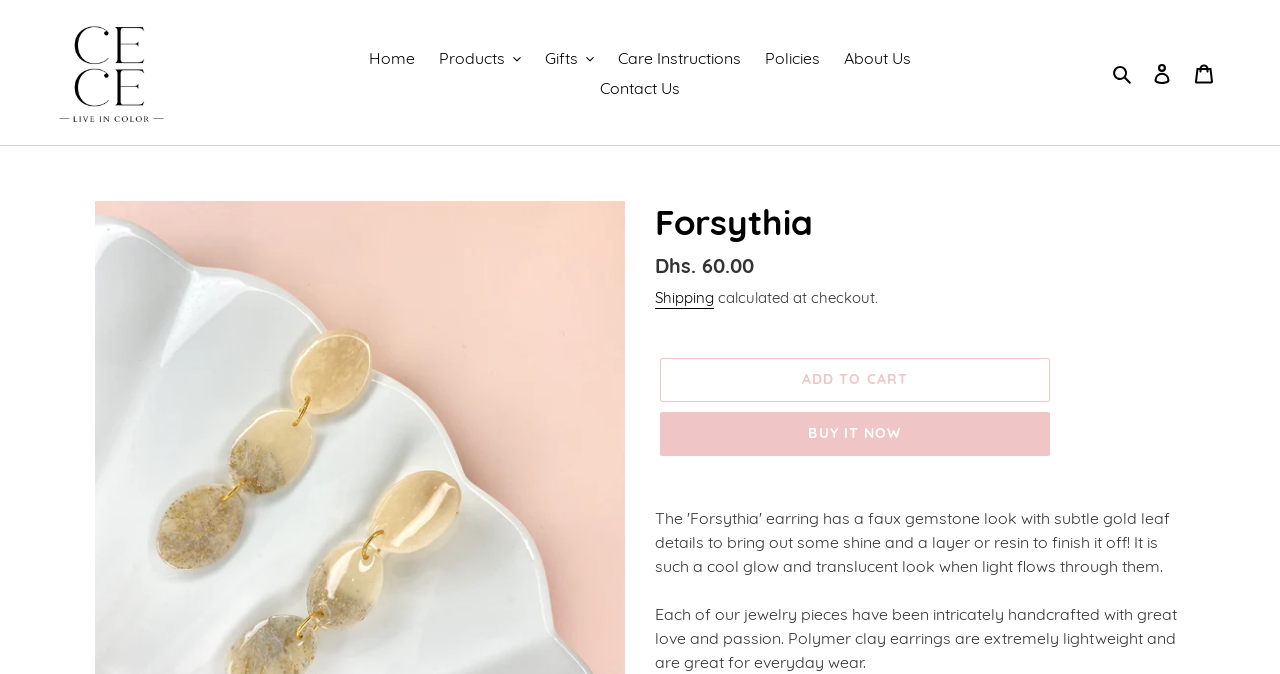Can you find the bounding box coordinates for the UI element given this description: "Search"? Provide the coordinates as four float numbers between 0 and 1: [left, top, right, bottom].

[0.864, 0.088, 0.891, 0.127]